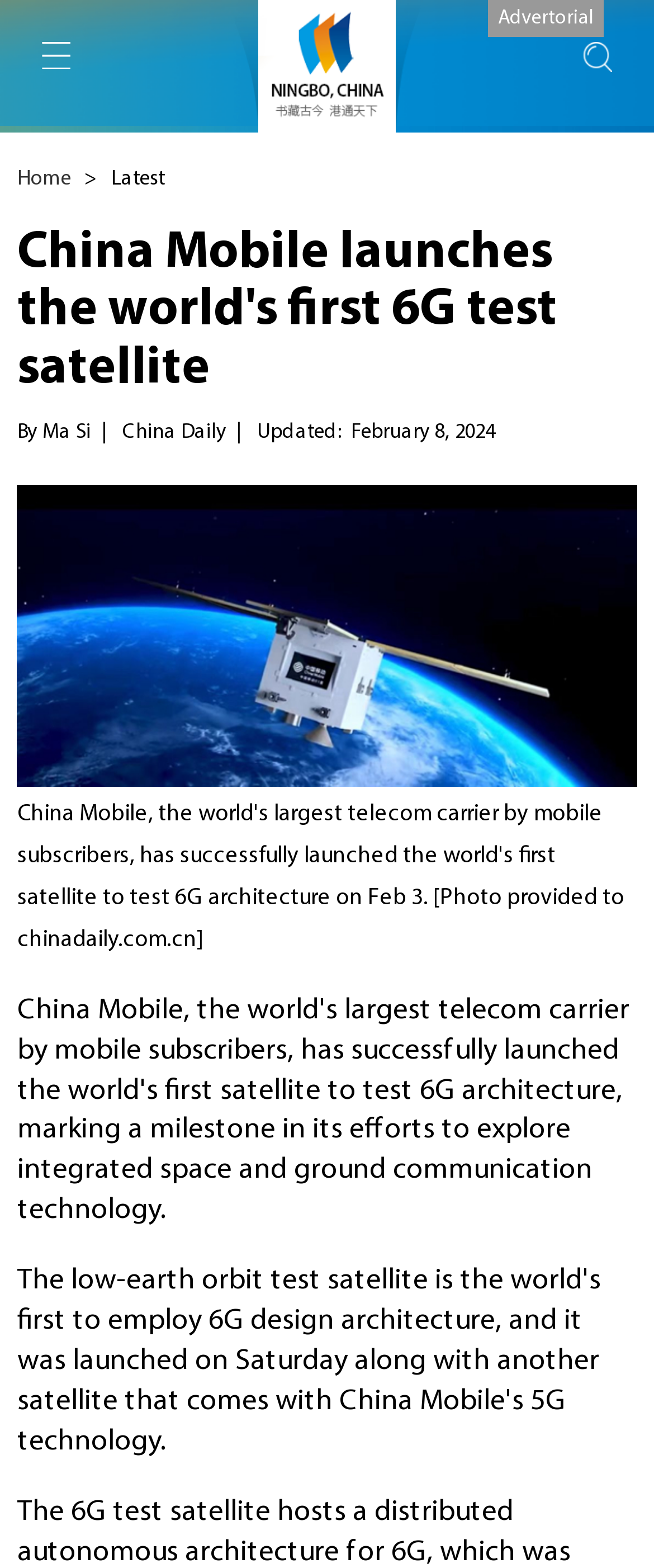What type of content is located at the top right corner of the page?
Using the image as a reference, answer the question in detail.

The search function is located at the top right corner of the page, indicated by the text 'search' which is a clickable link.